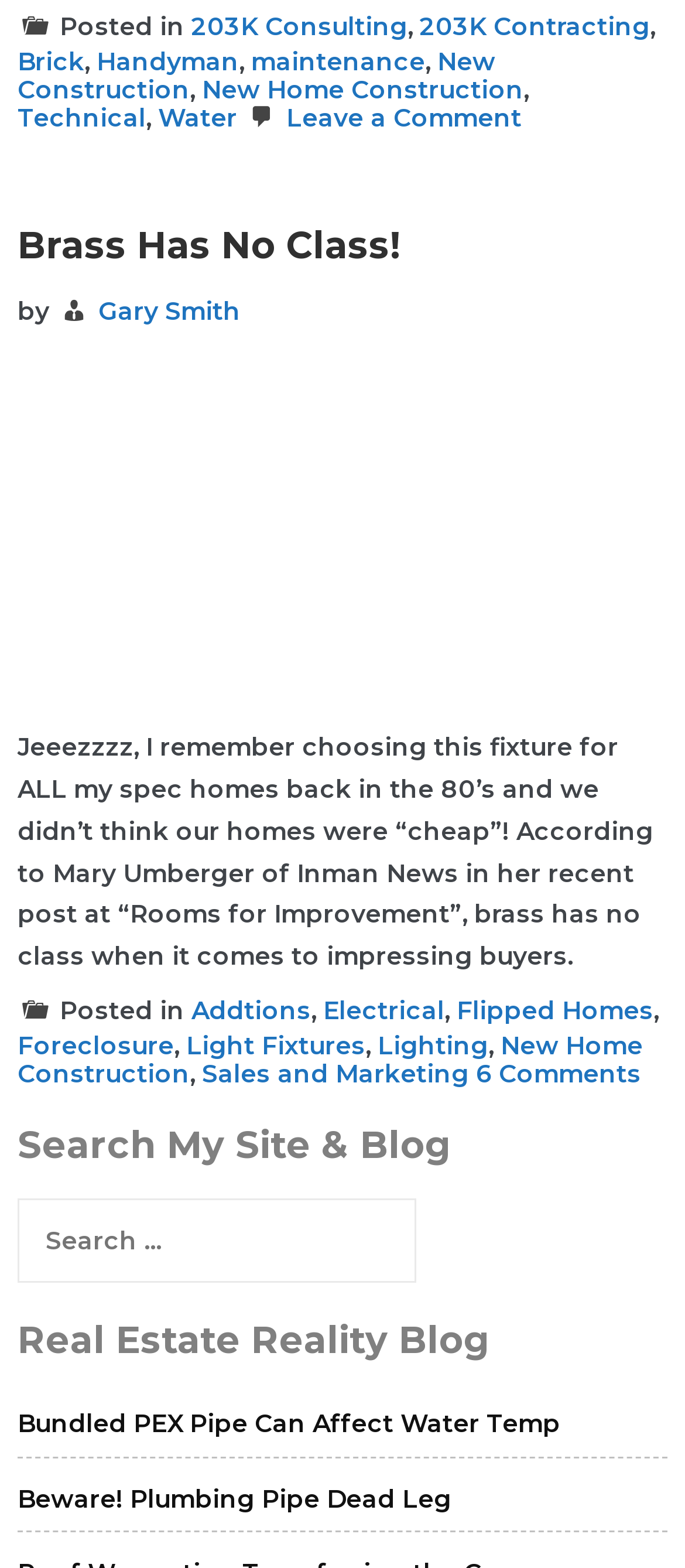Identify the bounding box for the UI element described as: "Water". Ensure the coordinates are four float numbers between 0 and 1, formatted as [left, top, right, bottom].

[0.231, 0.065, 0.346, 0.086]